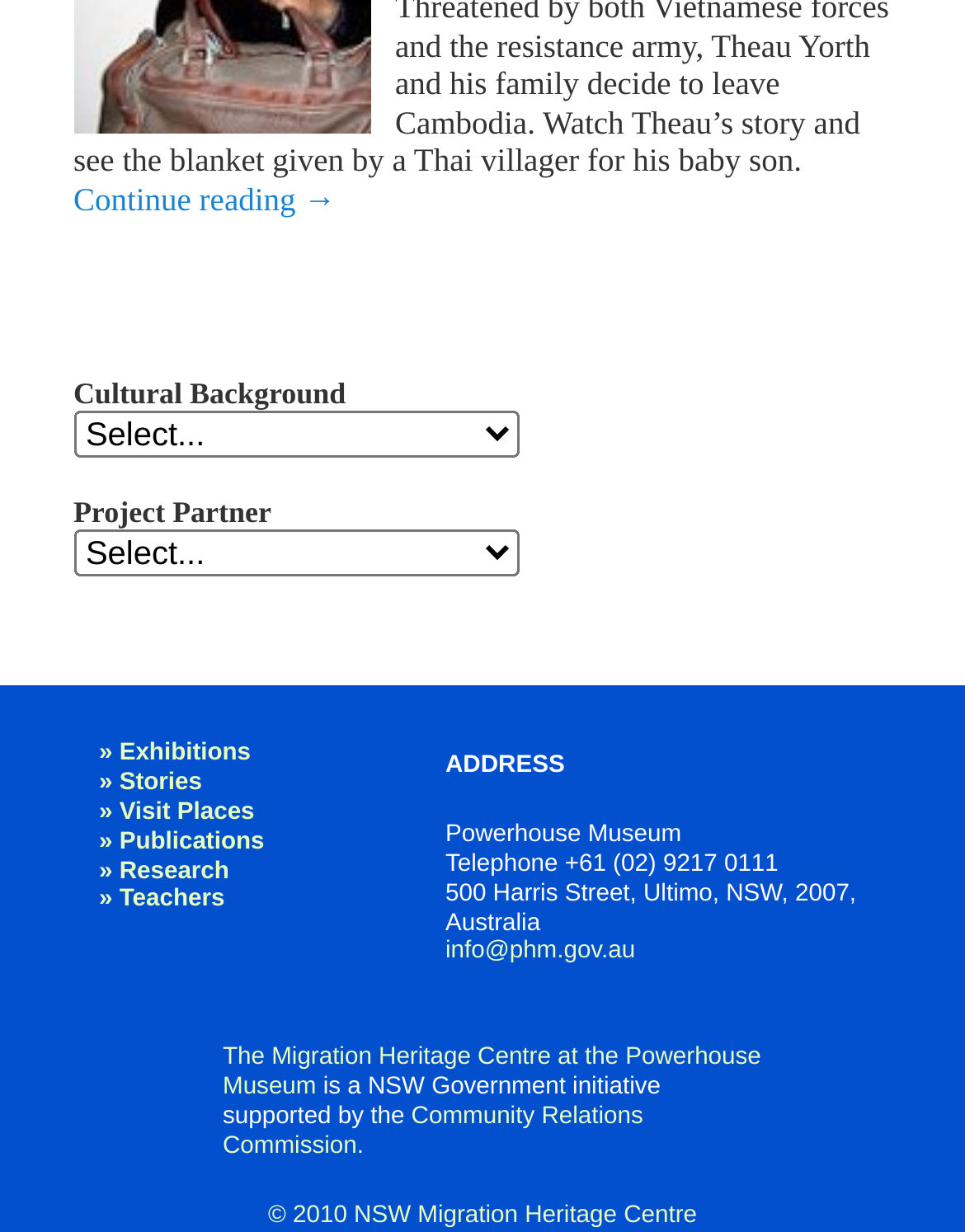Please identify the bounding box coordinates of the element's region that should be clicked to execute the following instruction: "Click on '© 2010 NSW Migration Heritage Centre'". The bounding box coordinates must be four float numbers between 0 and 1, i.e., [left, top, right, bottom].

[0.278, 0.975, 0.722, 0.997]